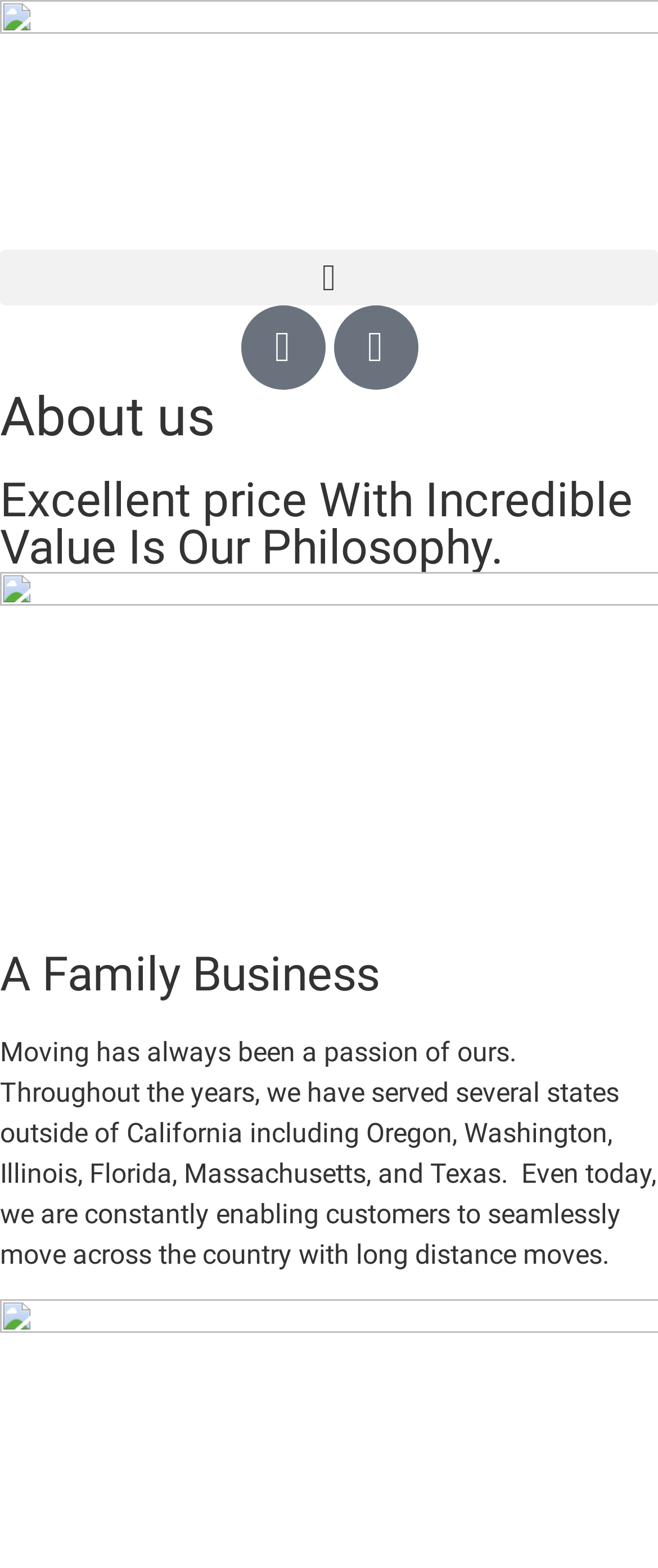Detail the webpage's structure and highlights in your description.

The webpage is about the "About Us" section of Top10 Movers, a family business that has been passionate about moving for years. At the top right corner, there is a menu toggle button and two links, one with a phone icon and another with a calendar icon. Below these elements, there is a heading that reads "About us" in a prominent font. 

Underneath the "About us" heading, there is a subheading that states the company's philosophy, "Excellent price With Incredible Value Is Our Philosophy." Further down, another heading "A Family Business" is displayed. 

The main content of the page is a paragraph of text that describes the company's history and services. It explains that they have served several states outside of California, including Oregon, Washington, Illinois, Florida, Massachusetts, and Texas, and that they continue to enable customers to move across the country with long-distance moves. This text is positioned below the "A Family Business" heading and takes up a significant portion of the page.